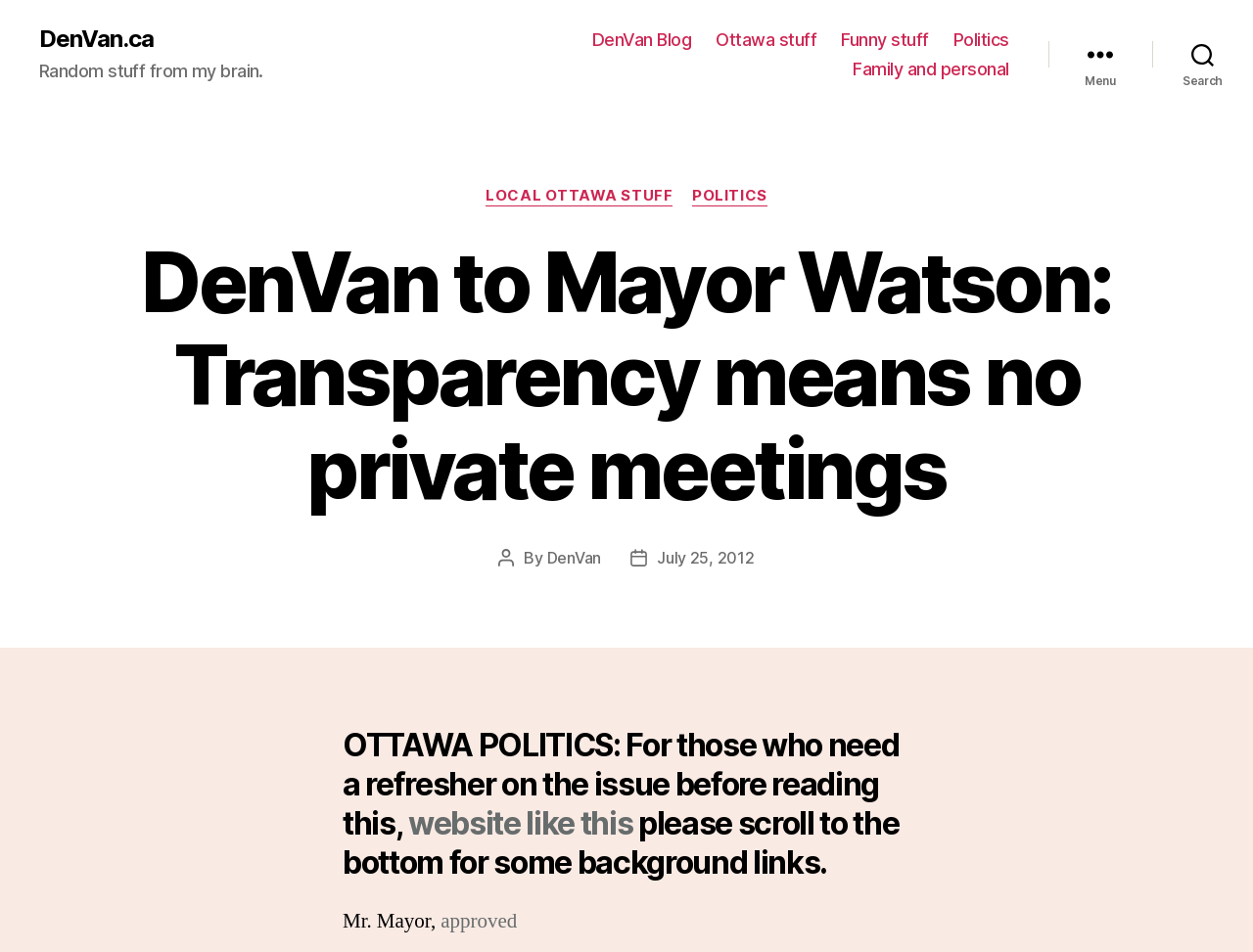What is the mayor being asked to do?
Using the information from the image, provide a comprehensive answer to the question.

I found the answer by looking at the heading section of the webpage, where the title of the post is 'DenVan to Mayor Watson: Transparency means no private meetings'. This suggests that the mayor is being asked to be transparent and not have private meetings.